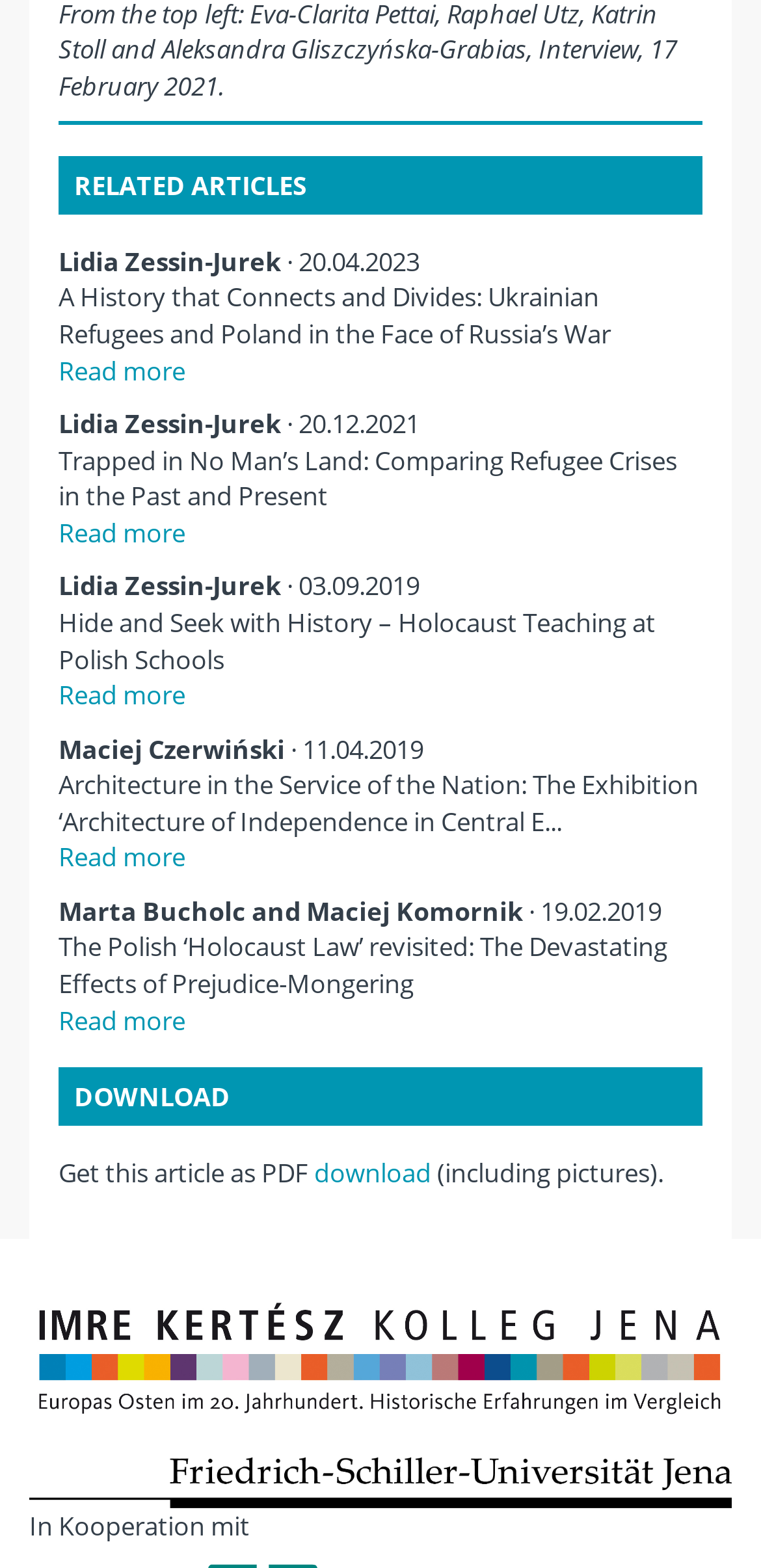Provide the bounding box coordinates for the specified HTML element described in this description: "Read more". The coordinates should be four float numbers ranging from 0 to 1, in the format [left, top, right, bottom].

[0.077, 0.225, 0.244, 0.247]